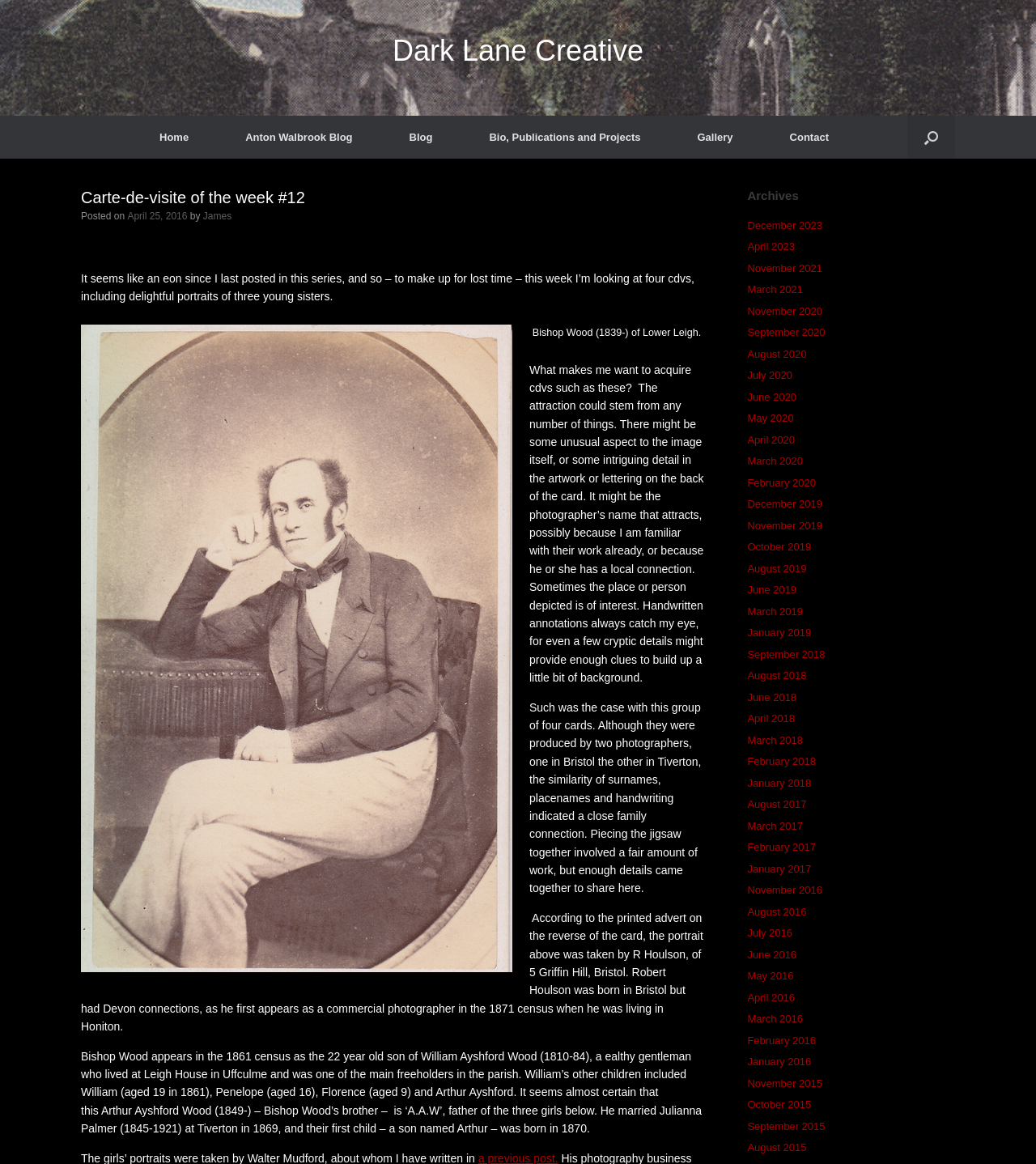Please determine the bounding box coordinates of the element's region to click for the following instruction: "Read the post from 'April 25, 2016'".

[0.123, 0.181, 0.181, 0.191]